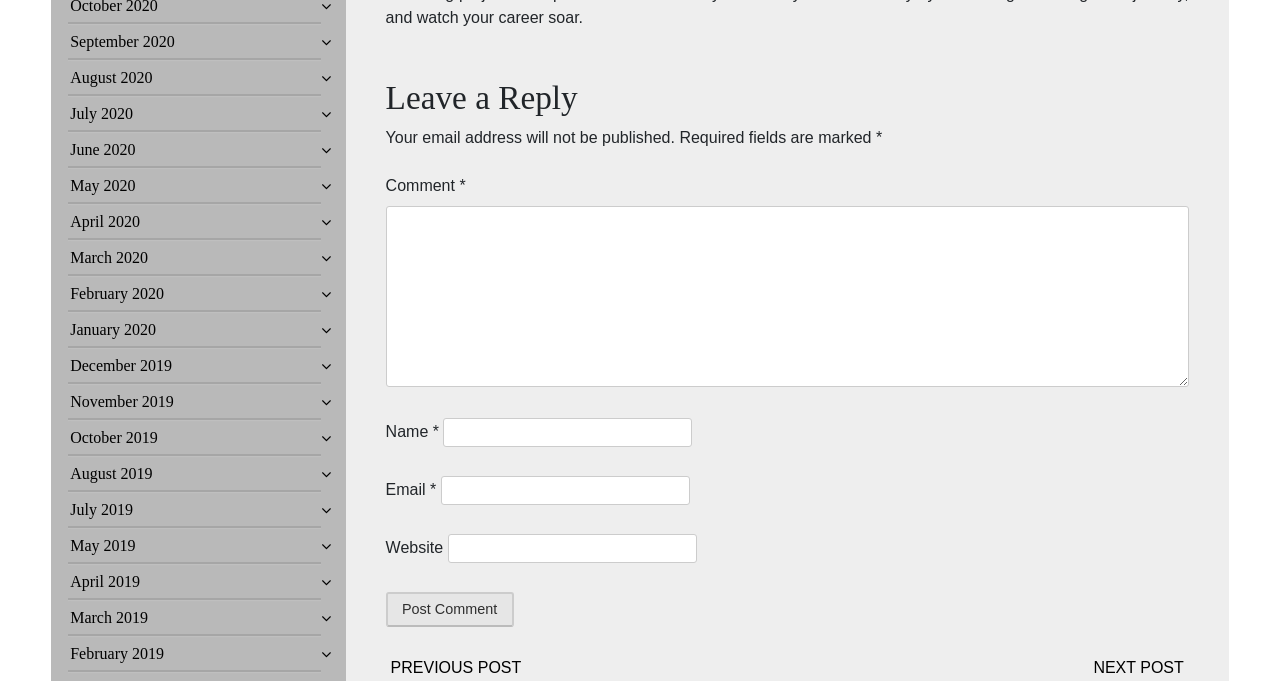Refer to the screenshot and answer the following question in detail:
How many fields are required to post a comment?

There are three fields that are required to post a comment: Name, Email, and Comment. These fields are marked with an asterisk (*) indicating that they are mandatory.